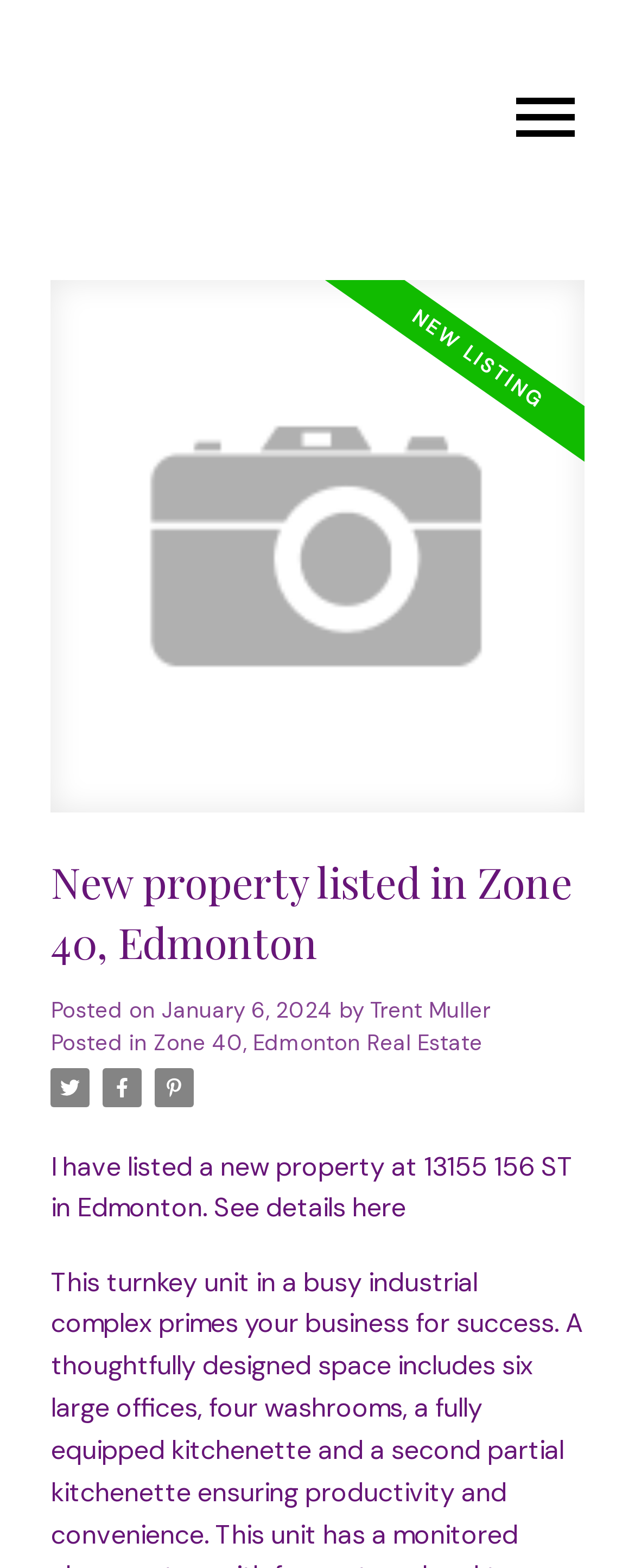How many social media links are available?
From the details in the image, answer the question comprehensively.

I found the social media links by looking at the link elements with images, which are three in total, and are likely to be social media links.